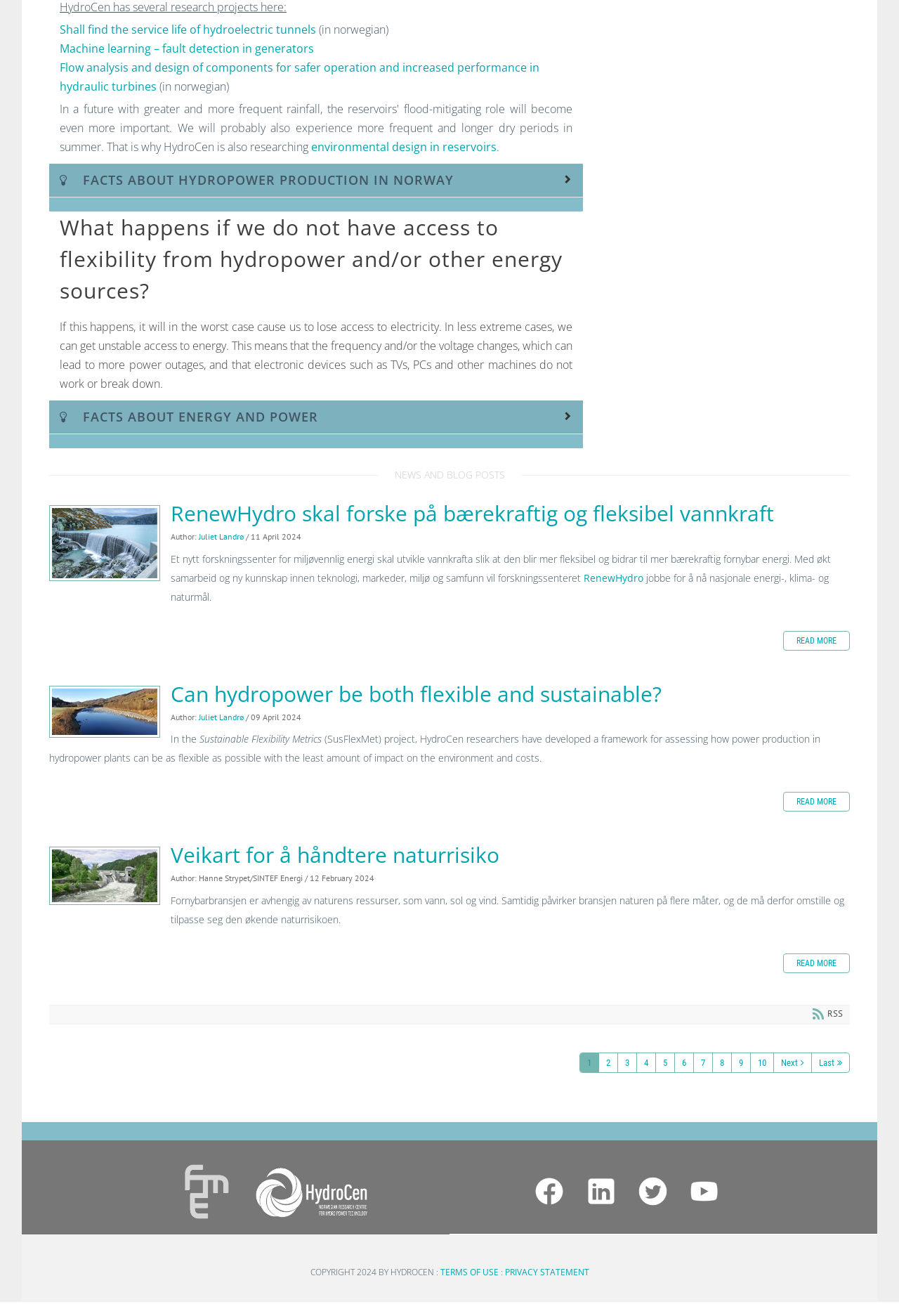Determine the bounding box of the UI component based on this description: "environmental design in reservoirs". The bounding box coordinates should be four float values between 0 and 1, i.e., [left, top, right, bottom].

[0.346, 0.148, 0.552, 0.16]